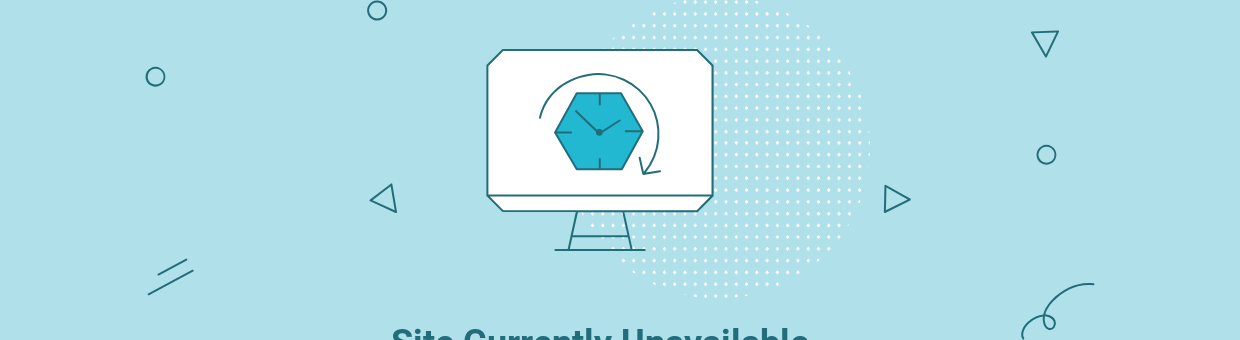Please provide a detailed answer to the question below based on the screenshot: 
Is the website currently accessible?

The caption clearly states that the text 'Site Currently Unavailable' is visible below the computer monitor illustration, which indicates that the website is currently not accessible or down for maintenance.